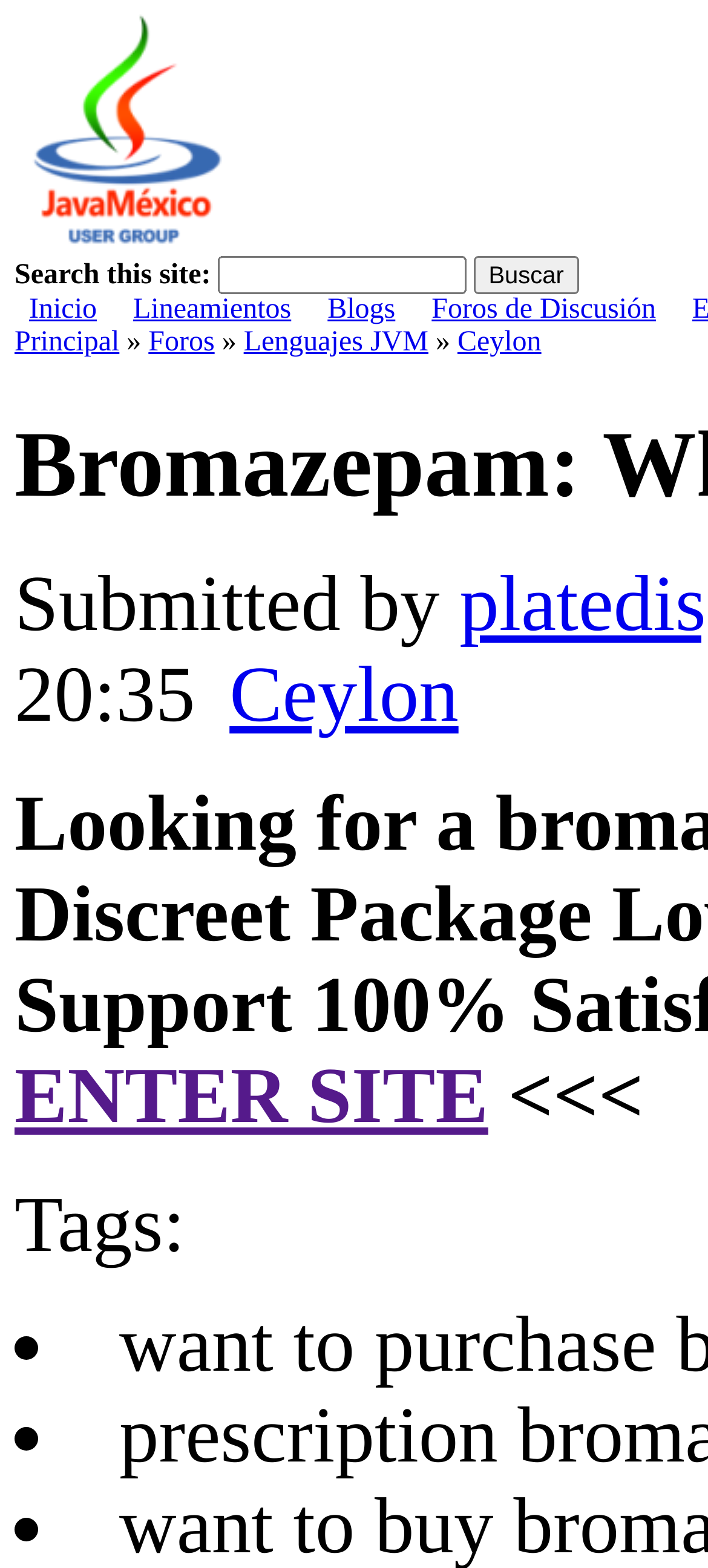What is the text on the button next to the search box?
Give a detailed and exhaustive answer to the question.

I looked at the button next to the search box and found the text 'Buscar'.